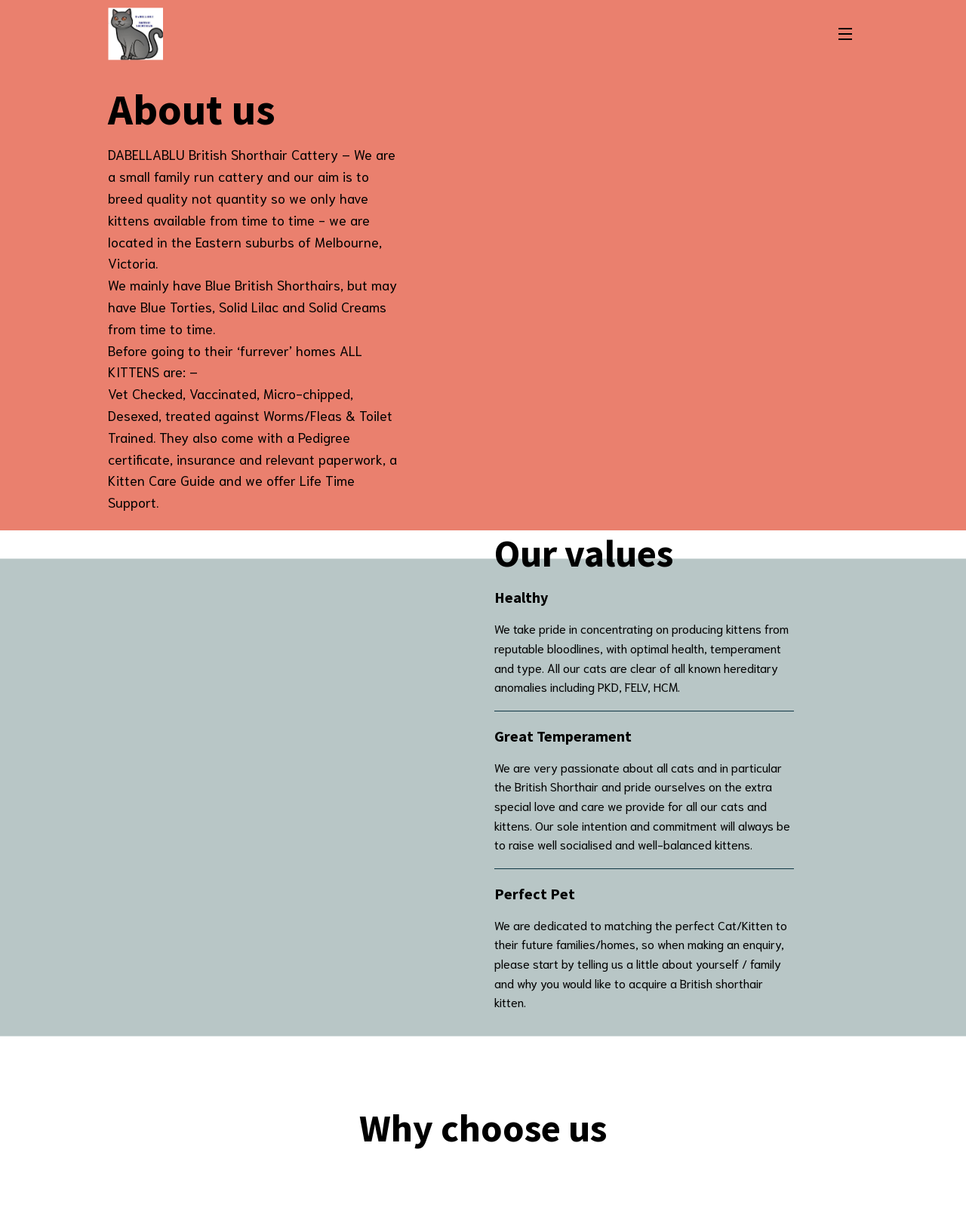What health checks do the kittens undergo?
From the image, respond using a single word or phrase.

Vet Checked, Vaccinated, Micro-chipped